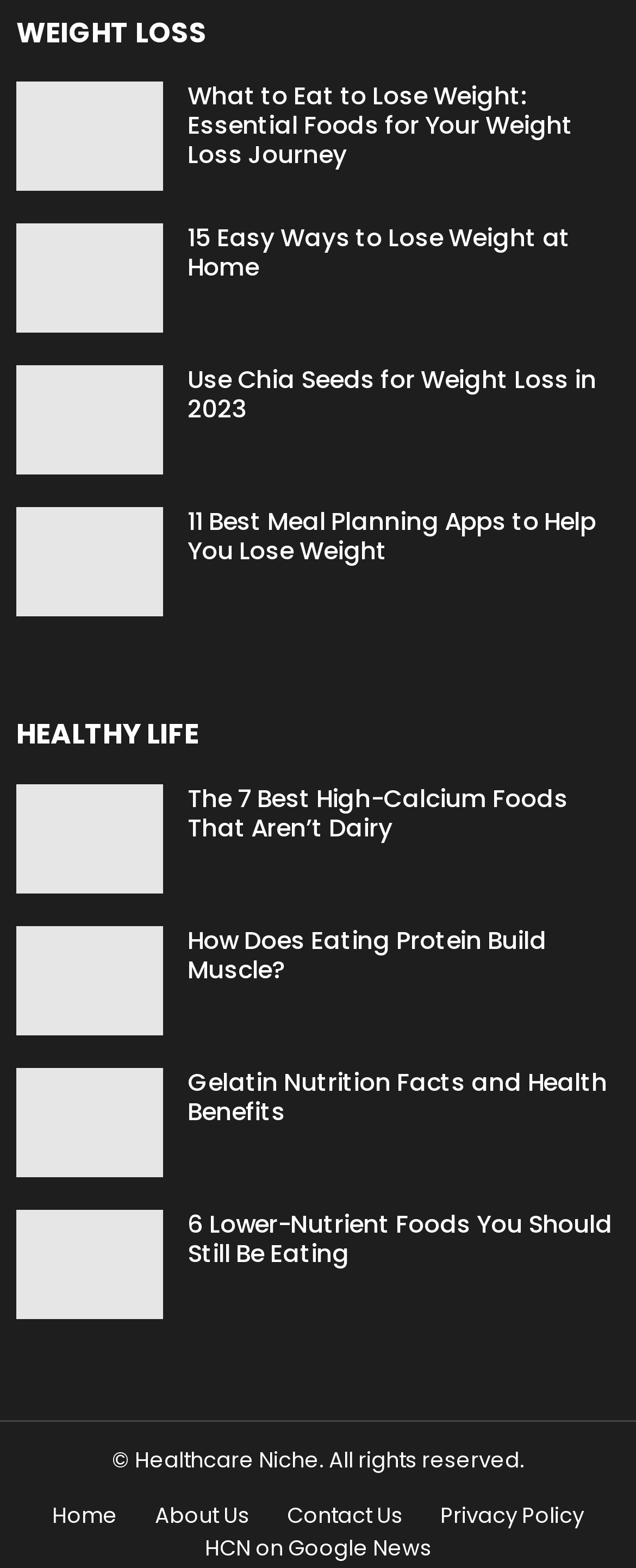What is the title of the second article?
From the screenshot, provide a brief answer in one word or phrase.

15 Easy Ways to Lose Weight at Home